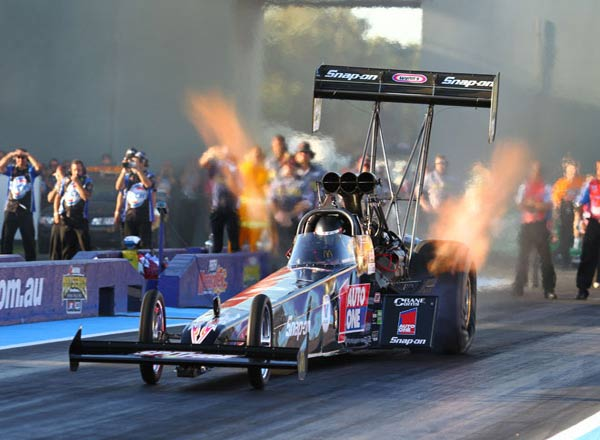Generate an elaborate caption for the image.

The image captures a dynamic moment from the thrilling world of drag racing, showcasing a sleek top-fuel dragster as it launches down the track. The car, adorned with sponsor logos, emits plumes of smoke and fiery exhaust, embodying the raw power and speed typical of this high-octane sport. In the background, a crowd of enthusiastic spectators, likely in cheer and celebration, adds to the electrifying atmosphere of the event. This moment highlights the intense preparation and exhilarating experience faced by drivers like Phil Read, who are eager to compete after long hiatuses, ready to reclaim their status in the racing community.